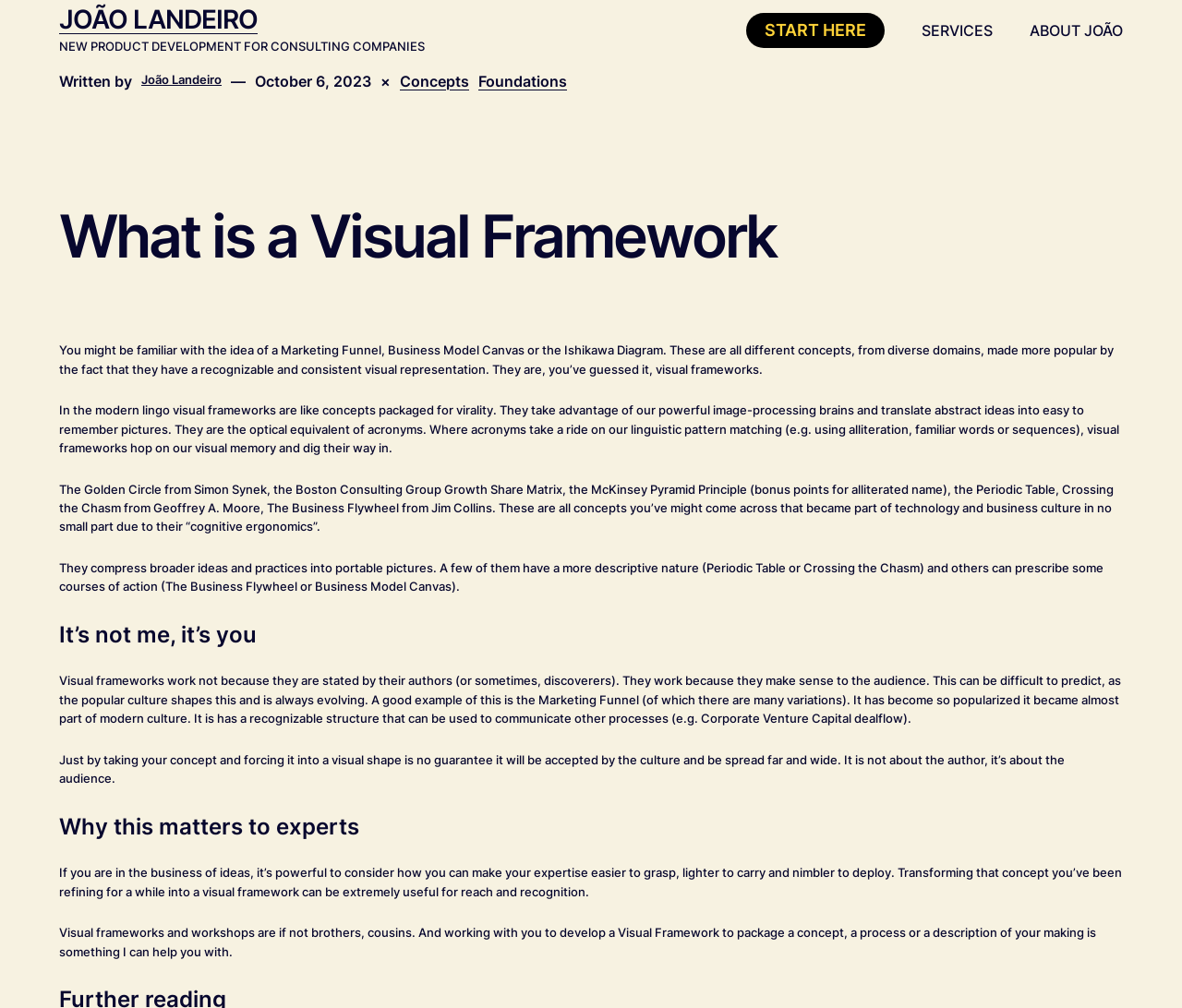What does the author offer to help with?
Use the image to give a comprehensive and detailed response to the question.

According to the static text 'And working with you to develop a Visual Framework to package a concept, a process or a description of your making is something I can help you with.', the author offers to help with developing a Visual Framework.